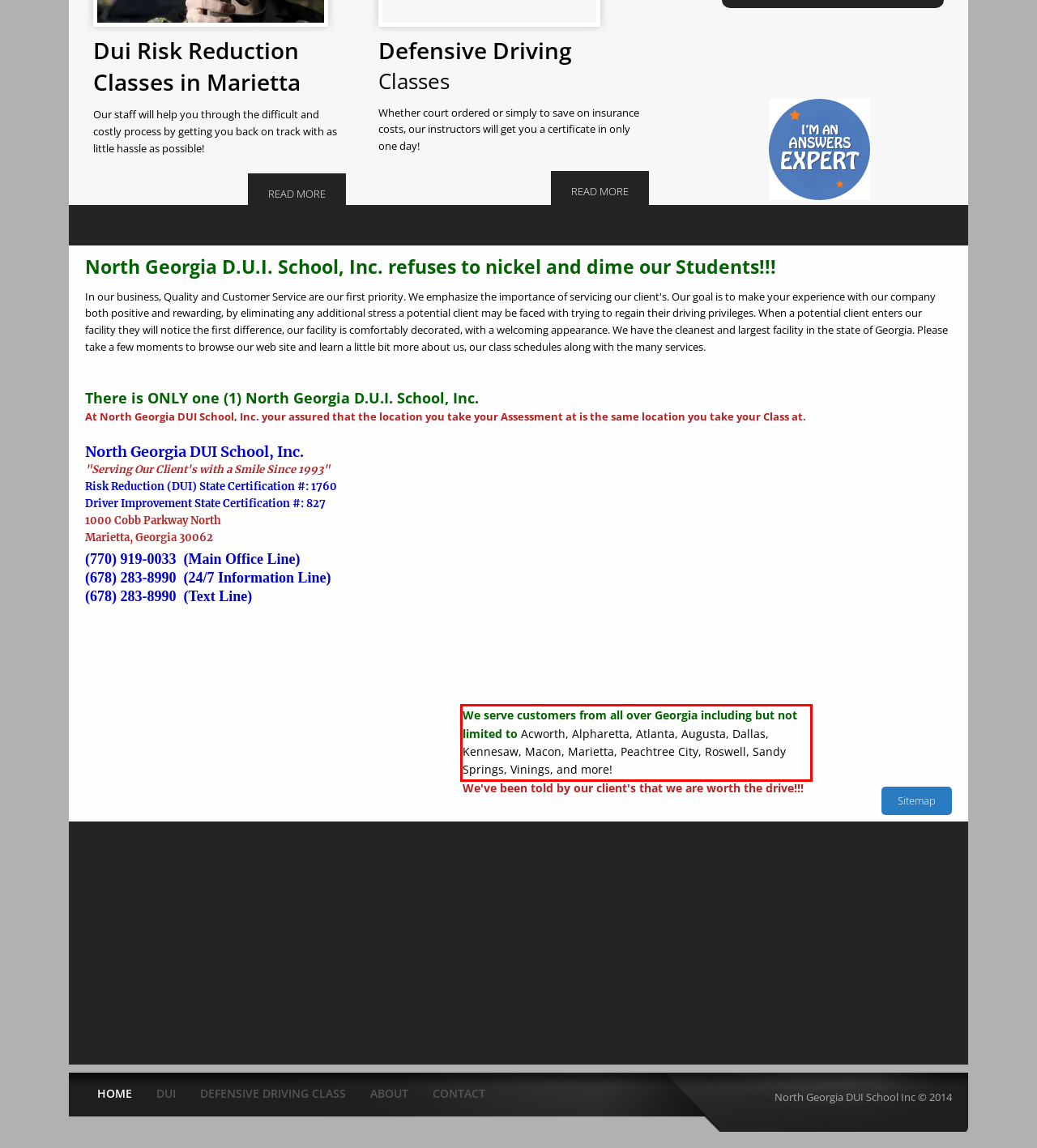From the given screenshot of a webpage, identify the red bounding box and extract the text content within it.

We serve customers from all over Georgia including but not limited to Acworth, Alpharetta, Atlanta, Augusta, Dallas, Kennesaw, Macon, Marietta, Peachtree City, Roswell, Sandy Springs, Vinings, and more!